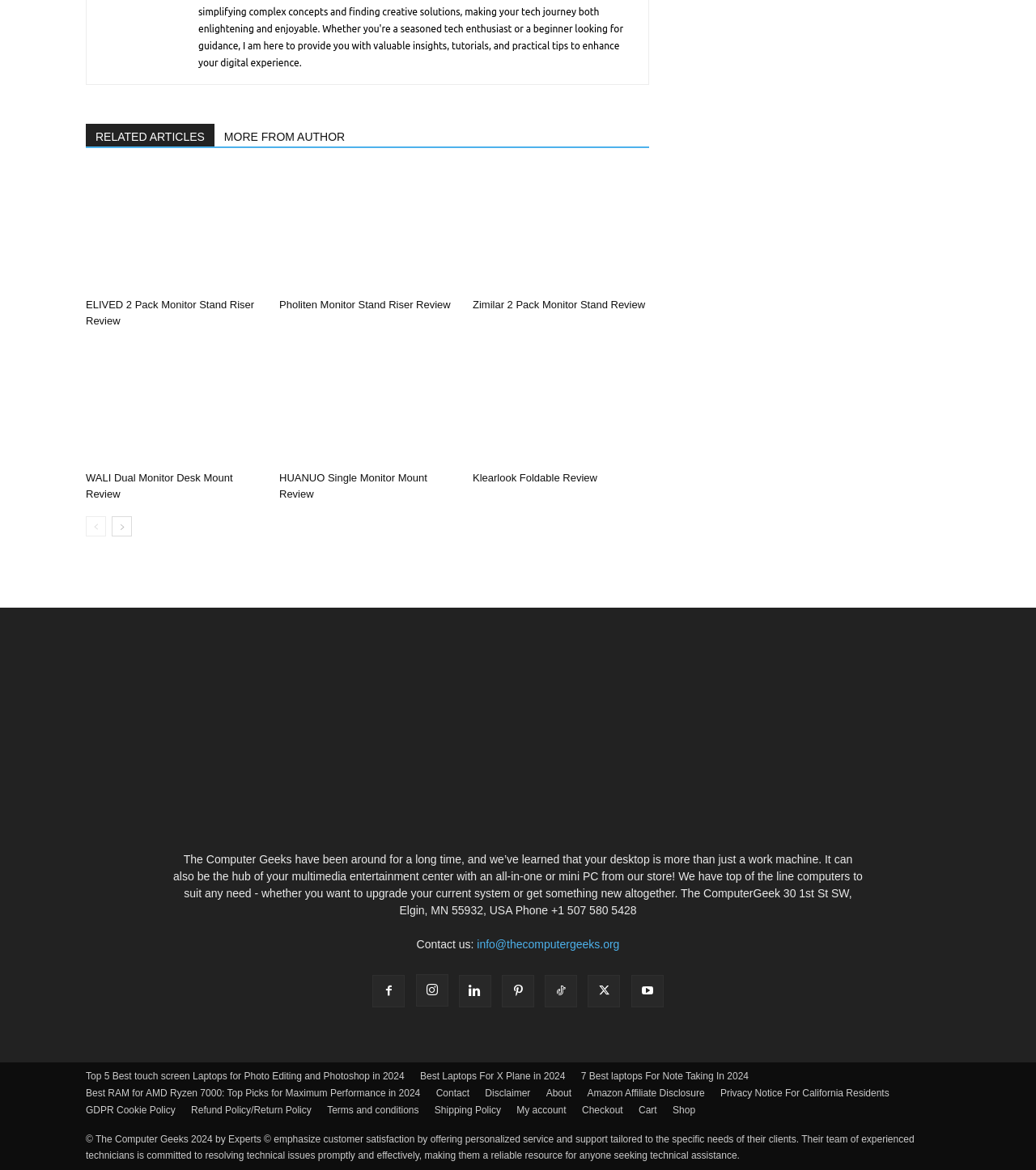What is the address of the website's physical location?
From the image, respond using a single word or phrase.

55932, USA